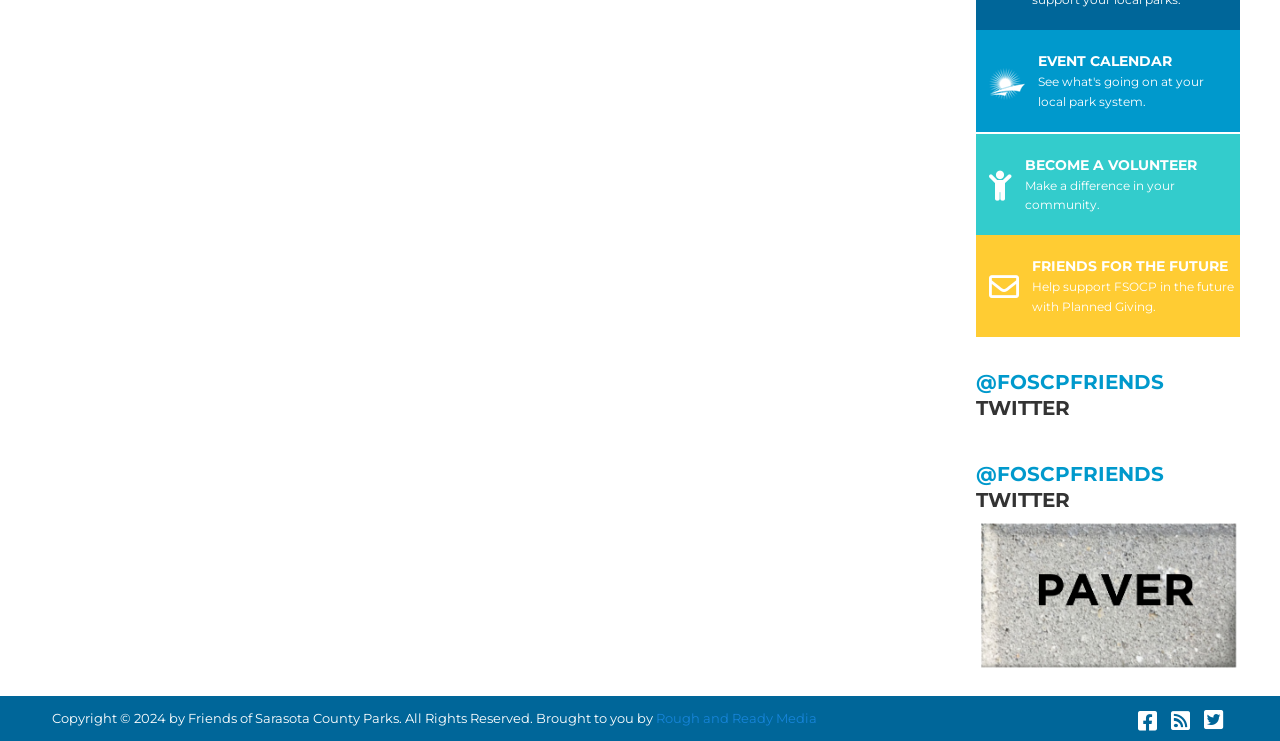What is the purpose of the 'FRIENDS FOR THE FUTURE' link?
Answer the question with a single word or phrase derived from the image.

Support FSOCP with Planned Giving